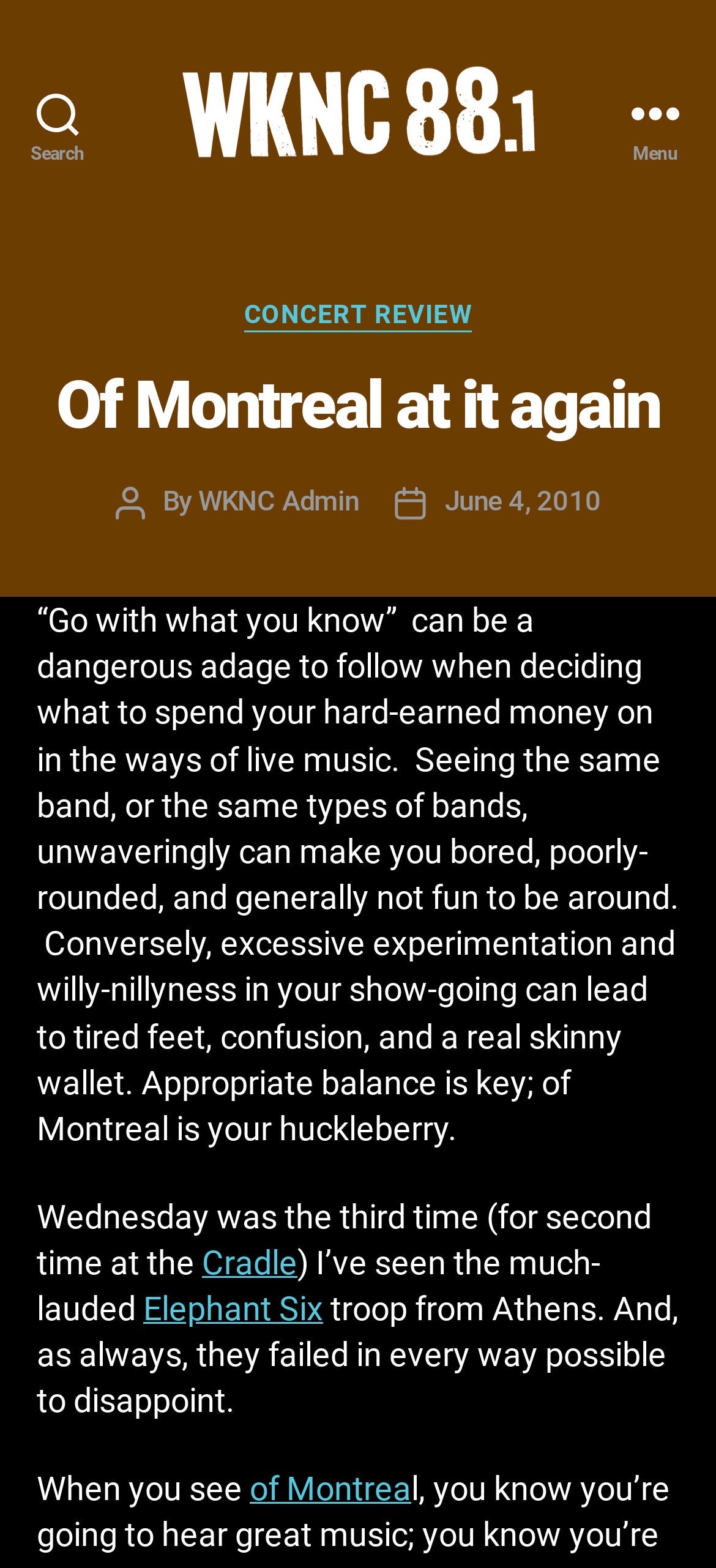Find the bounding box coordinates of the clickable element required to execute the following instruction: "Check the post author". Provide the coordinates as four float numbers between 0 and 1, i.e., [left, top, right, bottom].

[0.277, 0.31, 0.501, 0.331]